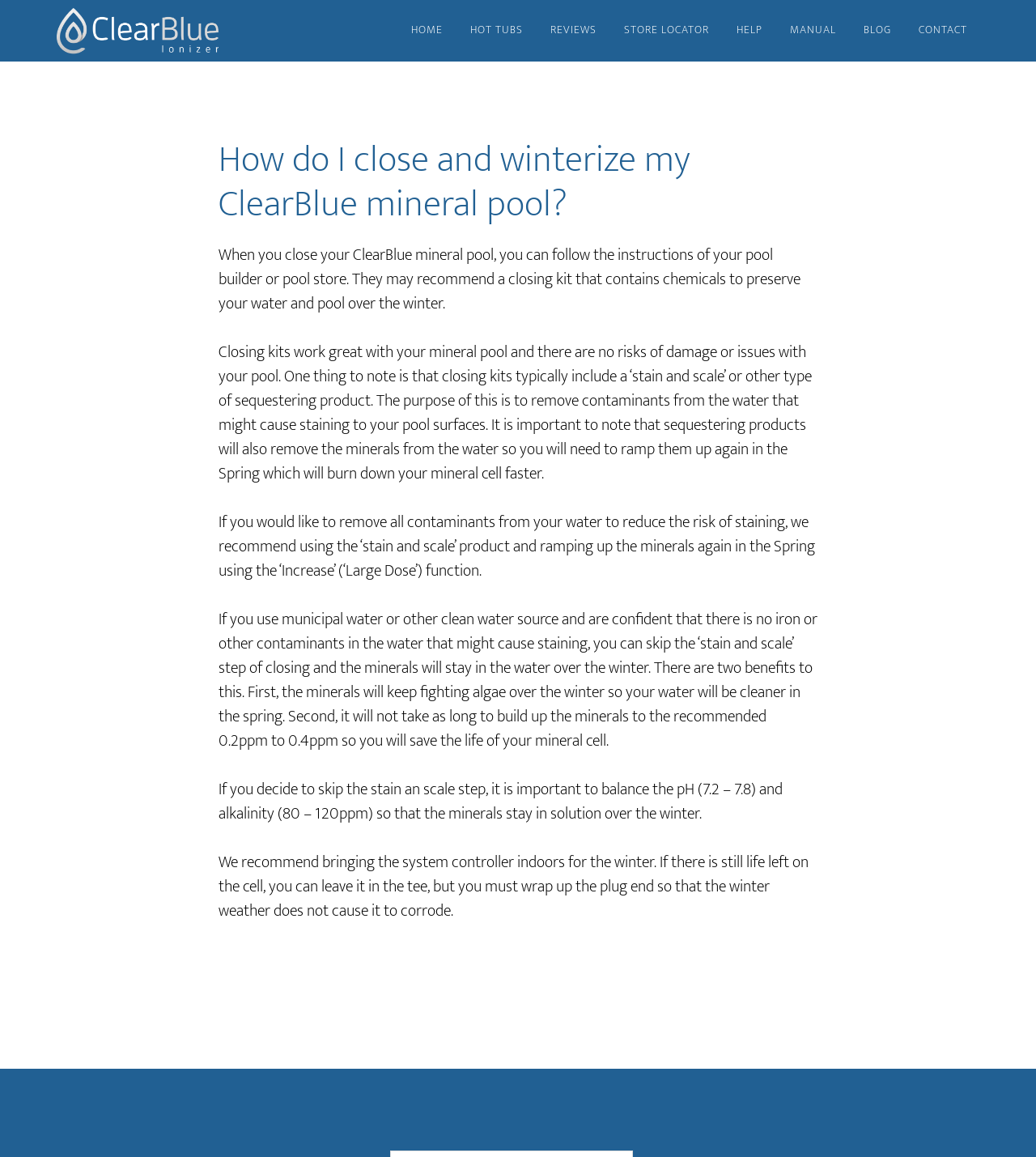Articulate a detailed summary of the webpage's content and design.

The webpage is about closing and winterizing a ClearBlue mineral pool. At the top, there are two links to skip to main content and footer, followed by a link to the ClearBlue Ionizer website and a navigation menu with nine links: HOME, HOT TUBS, REVIEWS, STORE LOCATOR, HELP, MANUAL, BLOG, and CONTACT.

Below the navigation menu, the main content area begins, which takes up most of the webpage. The article title "How do I close and winterize my ClearBlue mineral pool?" is displayed prominently. The article consists of five paragraphs of text, which provide instructions and recommendations for closing and winterizing a ClearBlue mineral pool. The text explains the importance of using a closing kit, removing contaminants from the water, and balancing the pH and alkalinity levels. It also advises bringing the system controller indoors for the winter.

The text is organized in a clear and readable format, with each paragraph separated by a small gap. There are no images on the page. Overall, the webpage appears to be a informative resource for pool owners, providing detailed guidance on how to properly close and winterize their ClearBlue mineral pool.